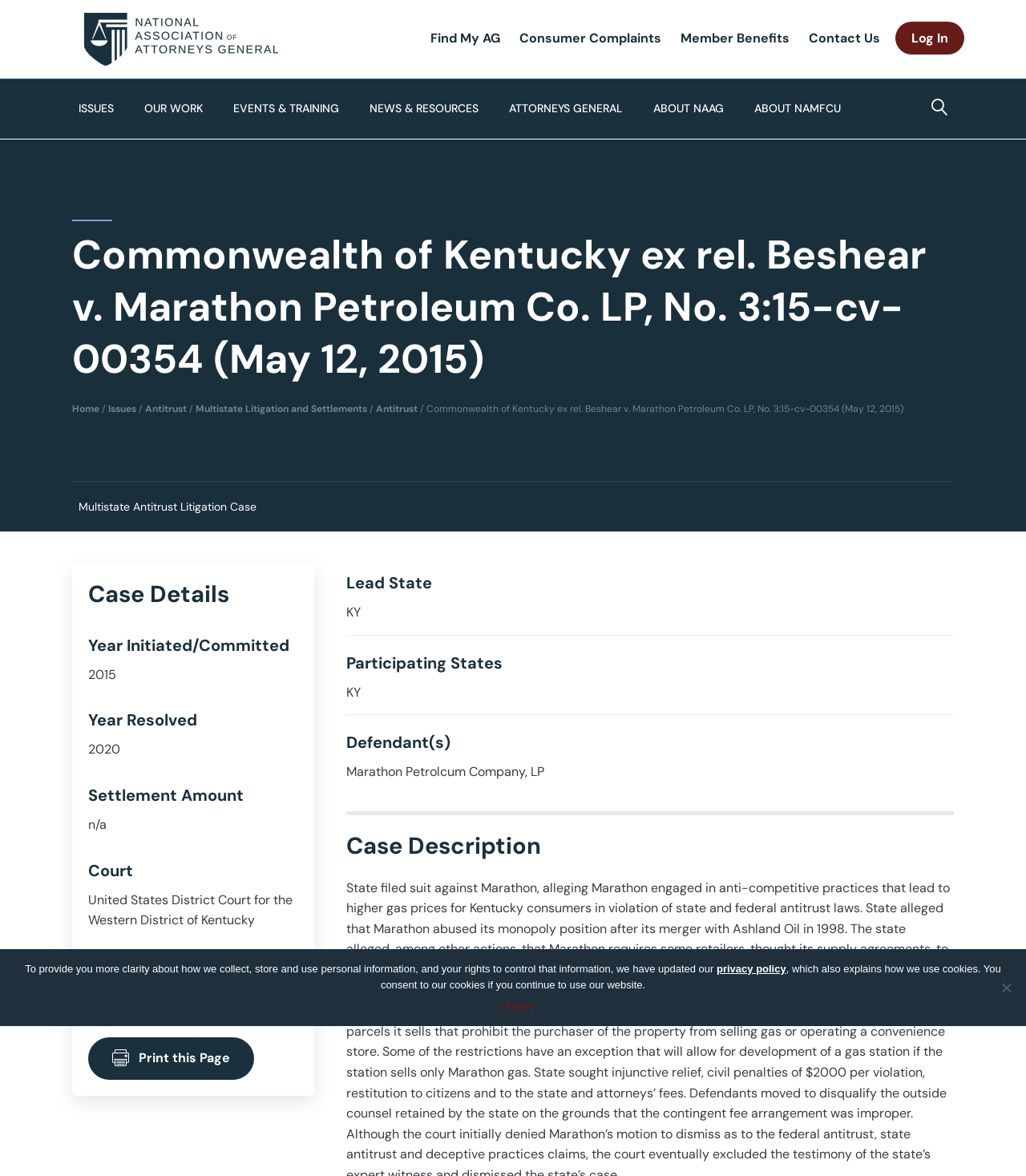From the screenshot, find the bounding box of the UI element matching this description: "alt="National Association of Attorneys General"". Supply the bounding box coordinates in the form [left, top, right, bottom], each a float between 0 and 1.

[0.082, 0.025, 0.271, 0.04]